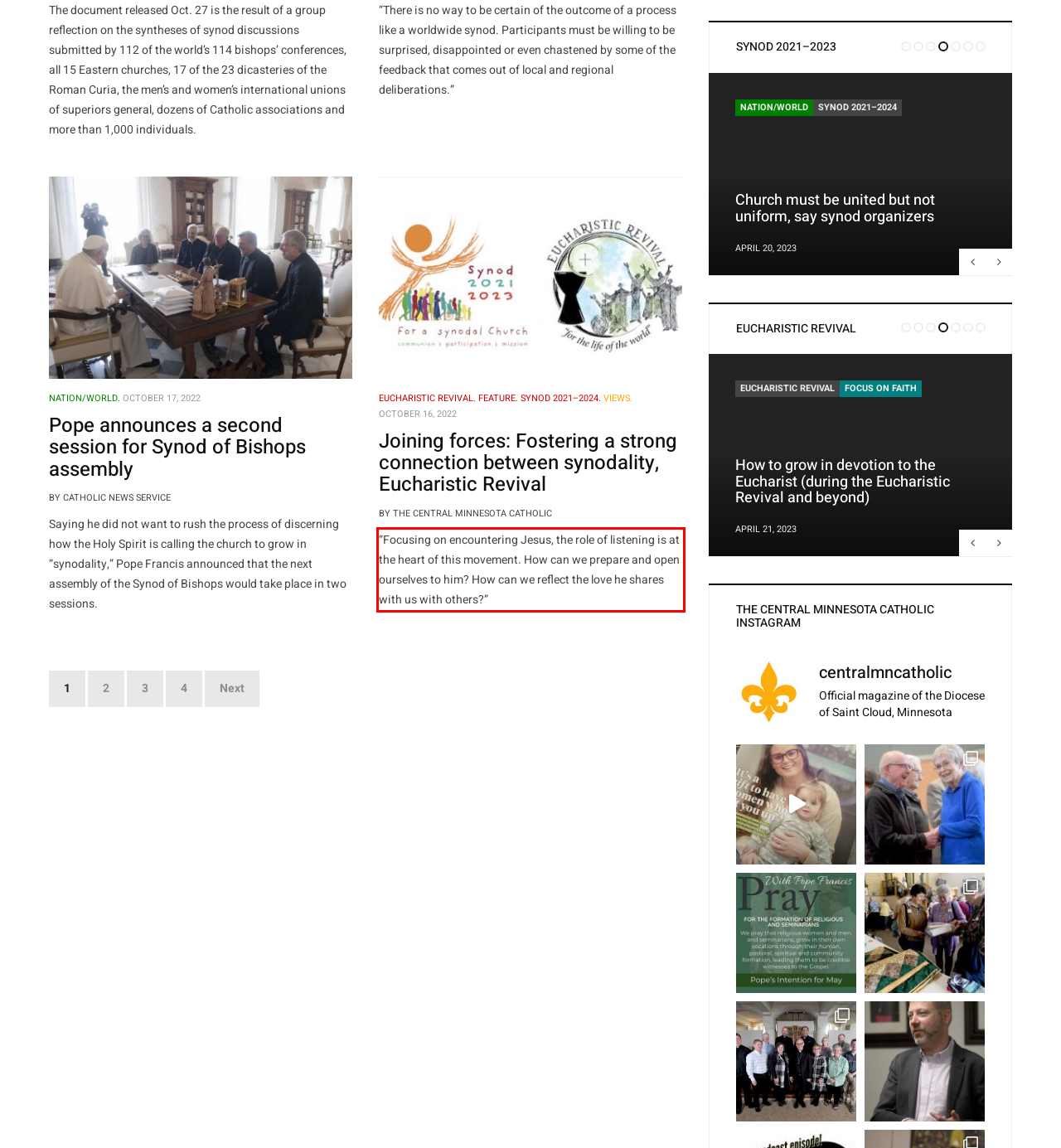Please identify and extract the text content from the UI element encased in a red bounding box on the provided webpage screenshot.

“Focusing on encountering Jesus, the role of listening is at the heart of this movement. How can we prepare and open ourselves to him? How can we reflect the love he shares with us with others?”